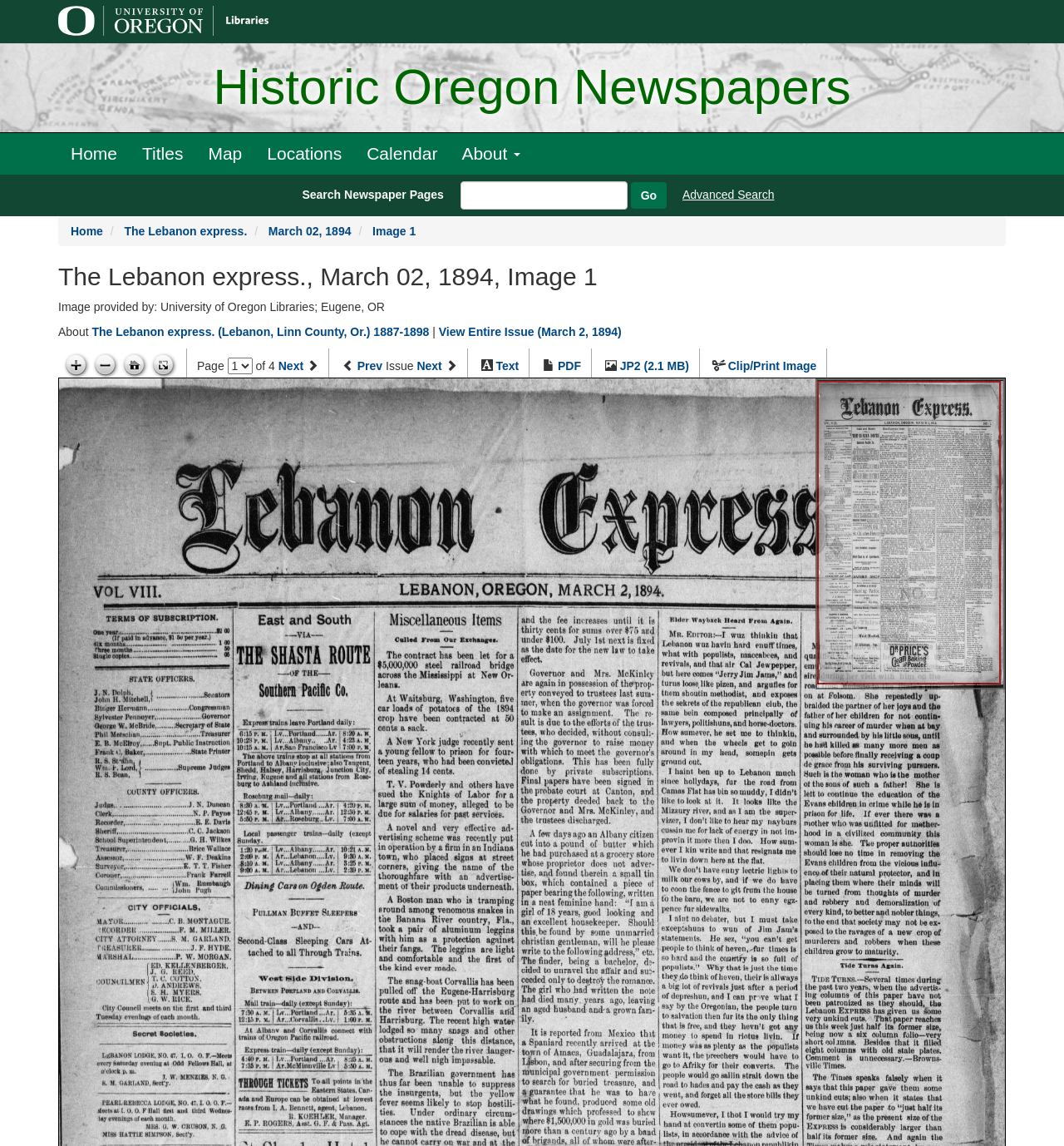Could you please study the image and provide a detailed answer to the question:
What is the purpose of the 'Zoom in' button?

I found the answer by looking at the generic element 'Zoom in' which is located at [0.057, 0.307, 0.085, 0.331]. This element is likely to be a button that allows the user to enlarge the image.